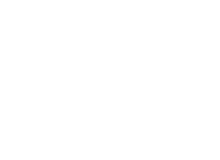Based on the image, please elaborate on the answer to the following question:
When was the article published?

The publication date is noted below the image as September 25, 2023, indicating that the article is recent and relevant content aimed at enhancing workplace self-assurance.